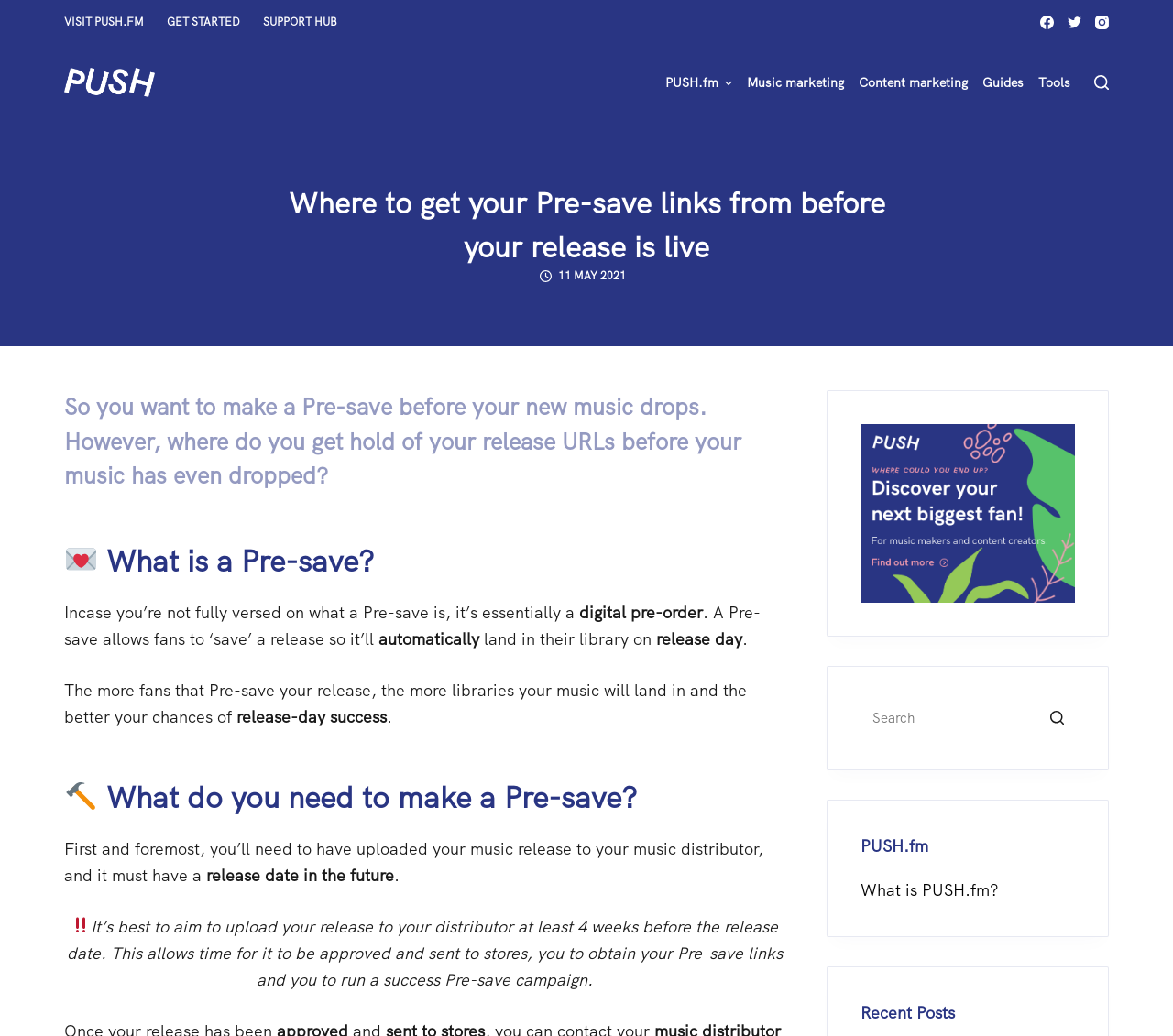Please provide a comprehensive answer to the question below using the information from the image: How long before the release date should you upload your release to the distributor?

The webpage recommends uploading your release to the distributor at least 4 weeks before the release date to allow time for it to be approved and sent to stores, and to obtain your Pre-save links.